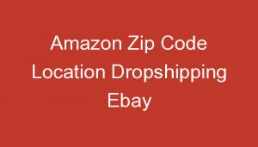Provide a thorough and detailed caption for the image.

The image features a bold, white text on a vibrant red background, prominently displaying the title "Amazon Zip Code Location Dropshipping Ebay." This title suggests a focus on the interplay between zip codes, geographic locations, and dropshipping strategies specific to platforms like Amazon and eBay. Such insights are valuable for sellers looking to optimize their dropshipping operations by understanding regional market dynamics and leveraging location-based tactics for better customer outreach and product fulfillment. The visual presentation effectively draws attention, signaling the importance of this topic in the context of e-commerce and online retail strategies.